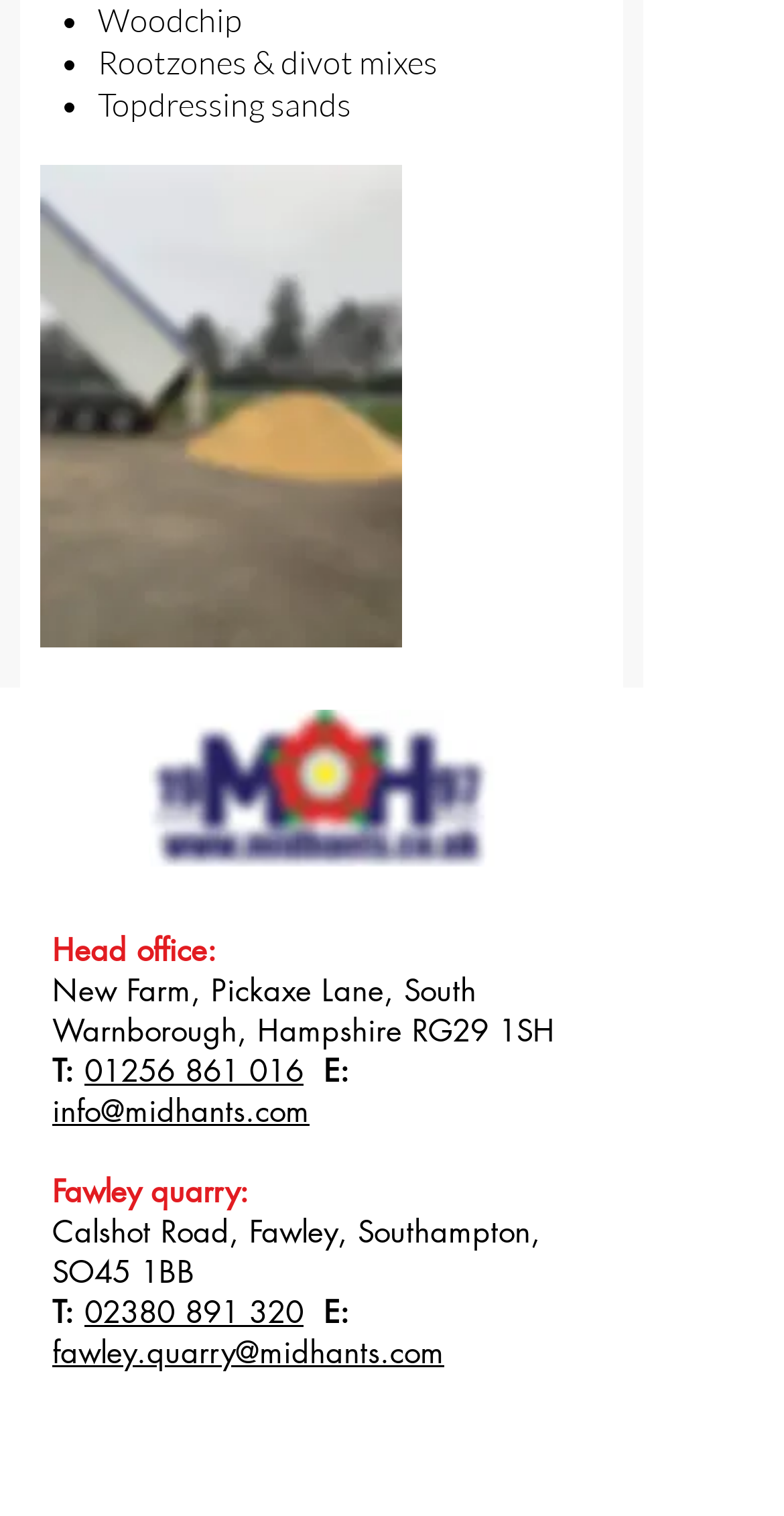What is the email address of the Fawley quarry office?
Give a thorough and detailed response to the question.

The email address of the Fawley quarry office is fawley.quarry@midhants.com, which is found in the link element with bounding box coordinates [0.067, 0.879, 0.567, 0.905].